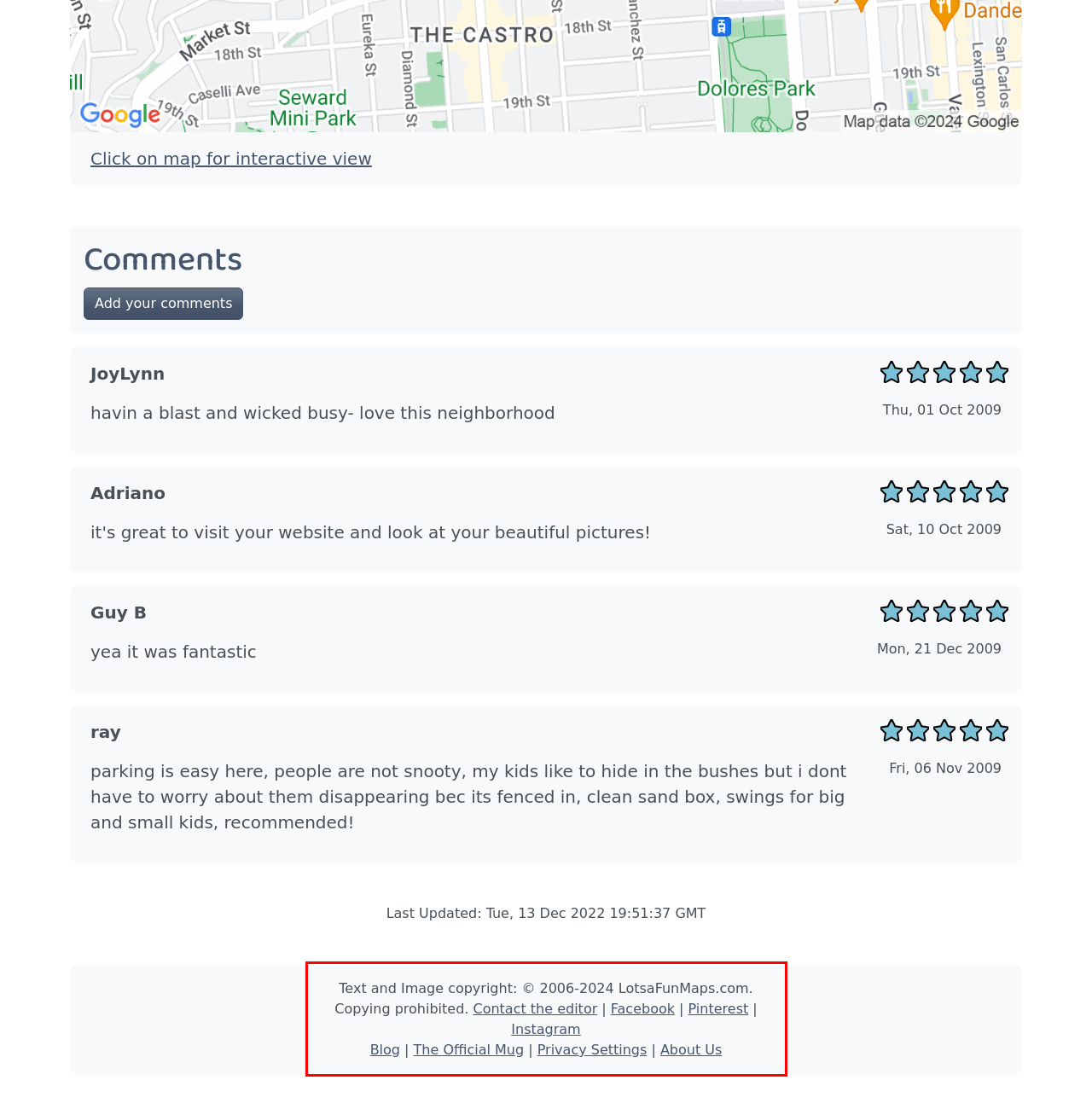With the provided screenshot of a webpage, locate the red bounding box and perform OCR to extract the text content inside it.

Text and Image copyright: © 2006-2024 LotsaFunMaps.com. Copying prohibited. Contact the editor | Facebook | Pinterest | Instagram Blog | The Official Mug | Privacy Settings | About Us